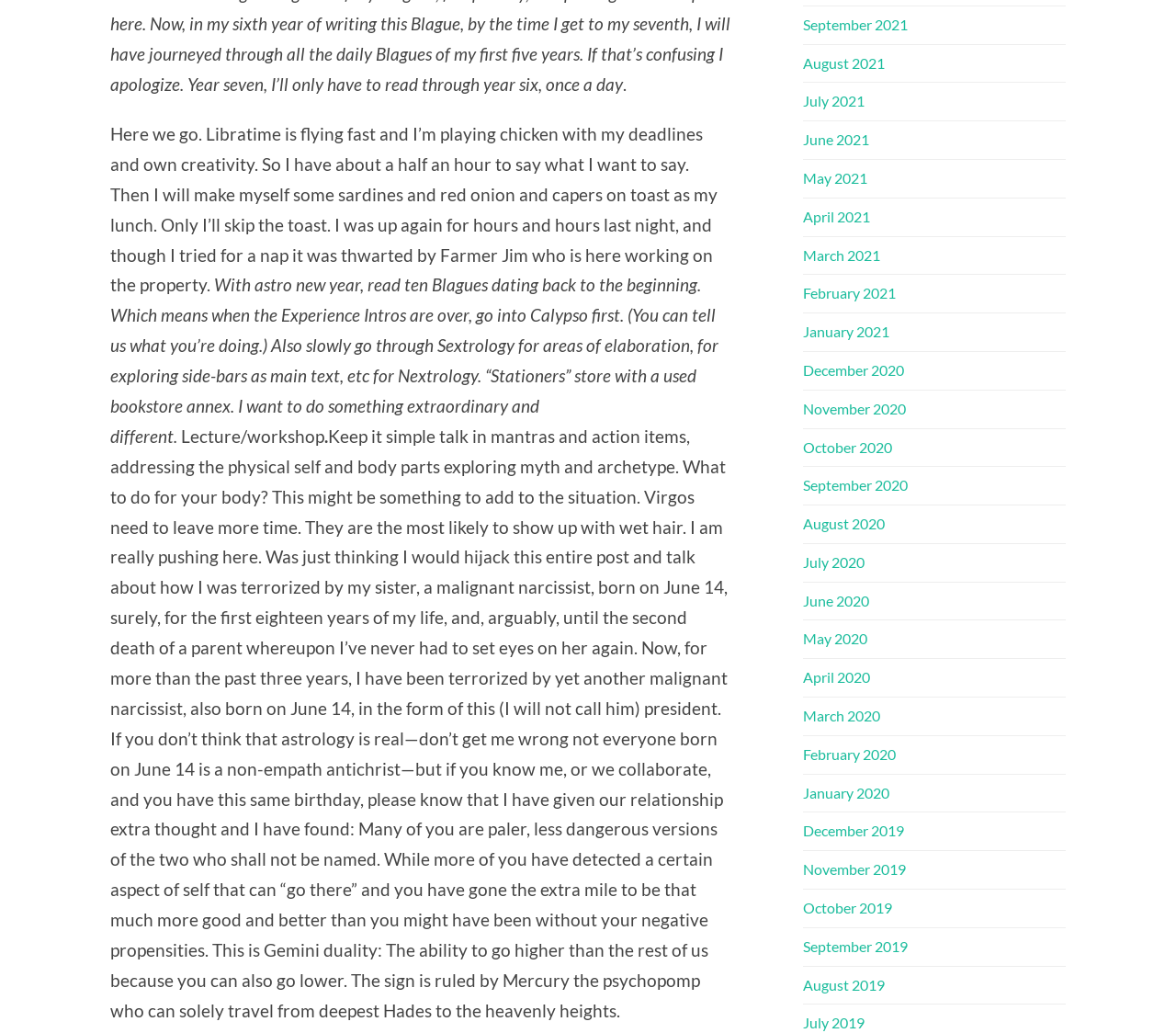Identify the coordinates of the bounding box for the element that must be clicked to accomplish the instruction: "Read the 'Terms & Conditions'".

None